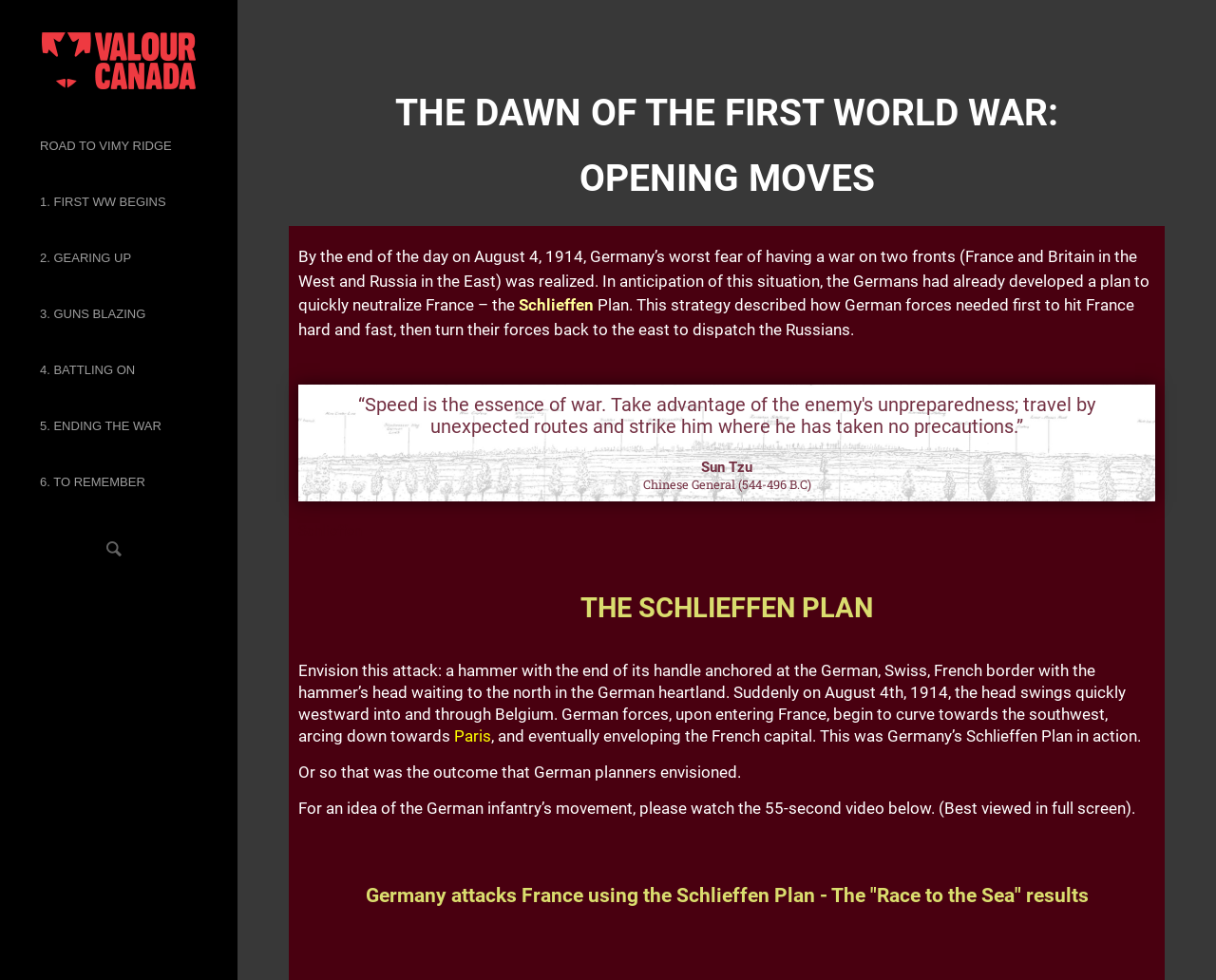Please identify the bounding box coordinates for the region that you need to click to follow this instruction: "Share on facebook".

None